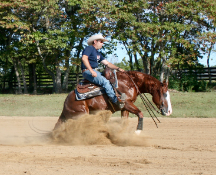What is the rider wearing on their head?
Please provide a single word or phrase as the answer based on the screenshot.

Cowboy hat